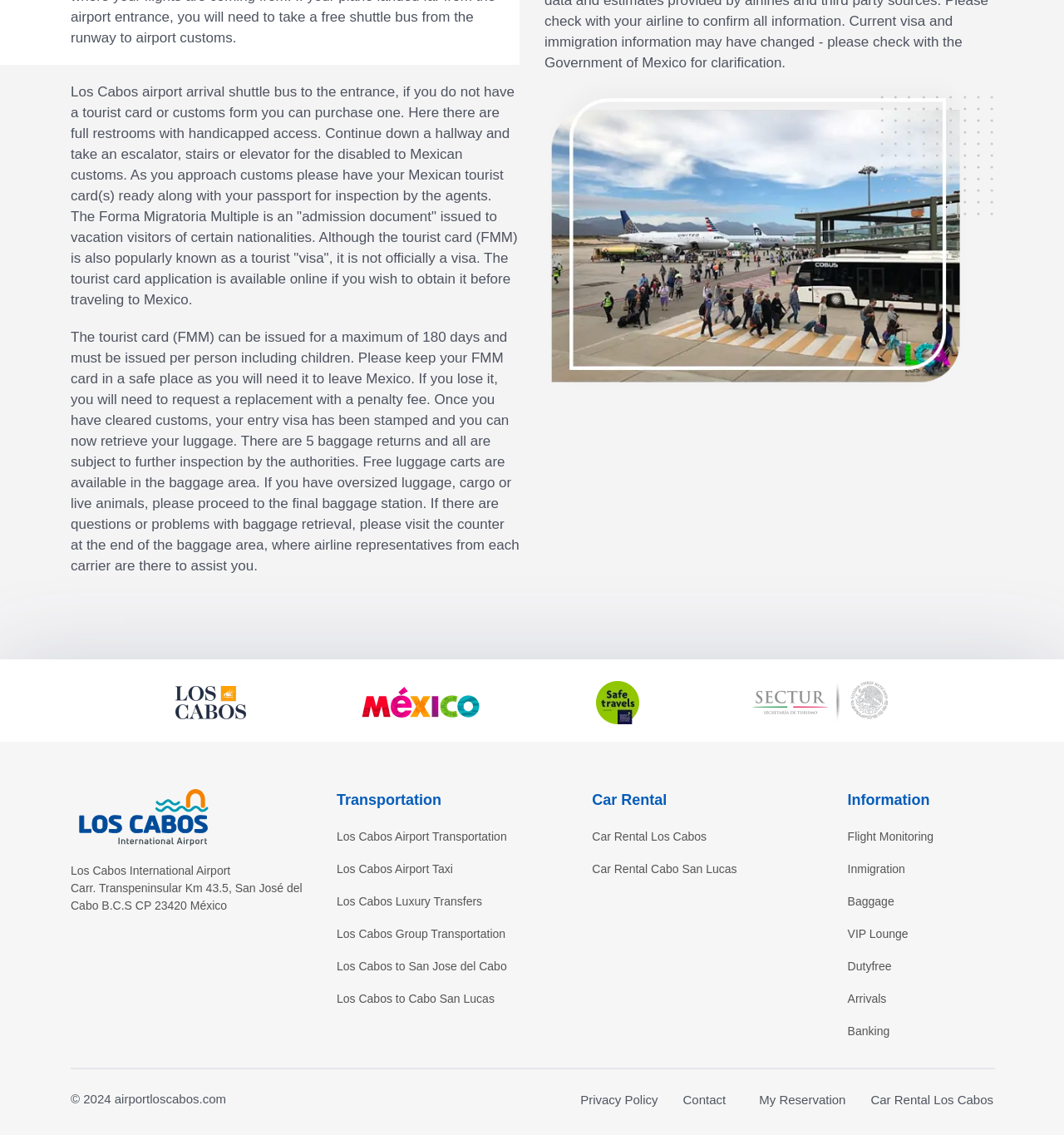Given the element description Car Rental Cabo San Lucas, identify the bounding box coordinates for the UI element on the webpage screenshot. The format should be (top-left x, top-left y, bottom-right x, bottom-right y), with values between 0 and 1.

[0.556, 0.758, 0.785, 0.774]